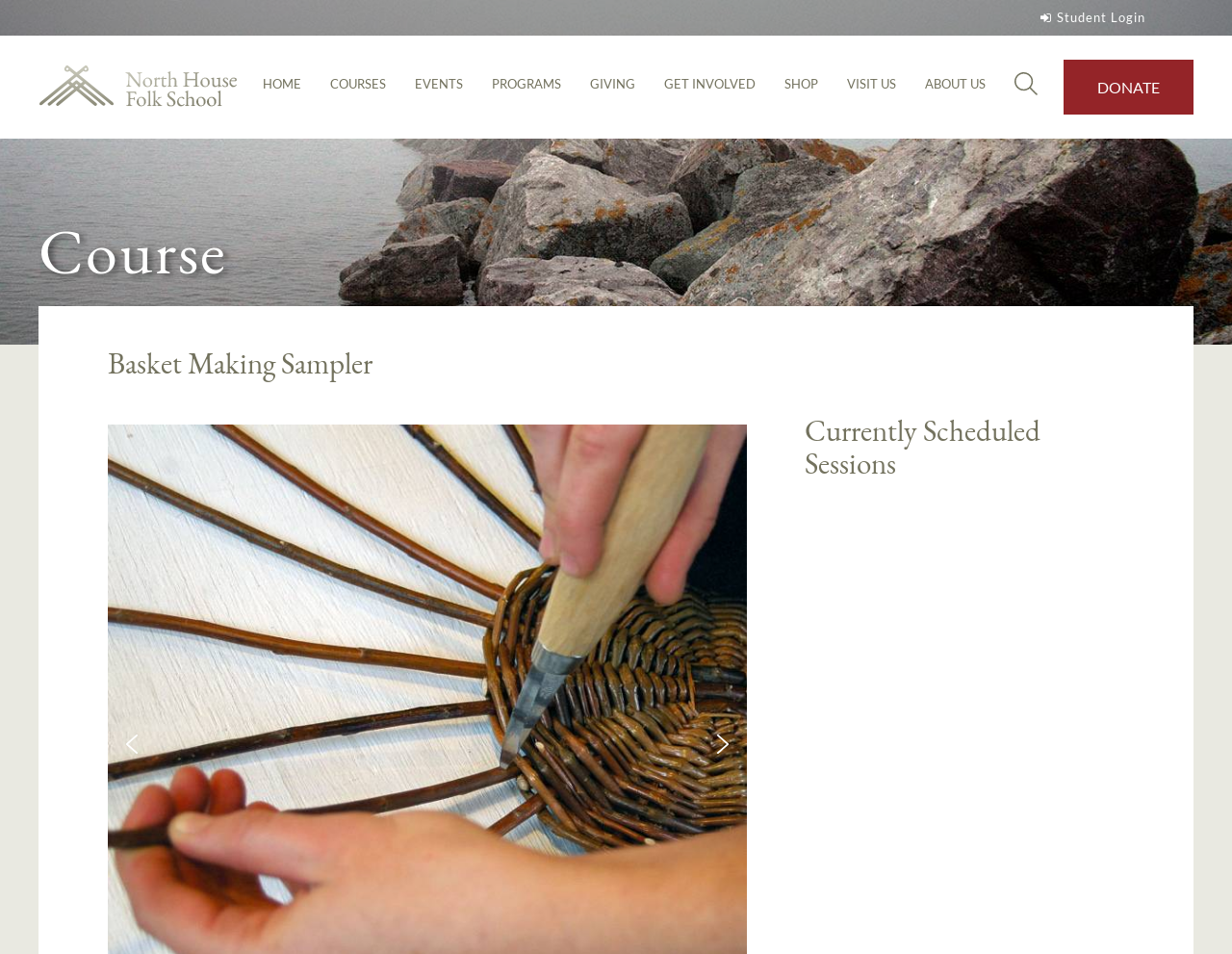Please locate the bounding box coordinates of the element that should be clicked to achieve the given instruction: "view courses".

[0.268, 0.079, 0.314, 0.109]